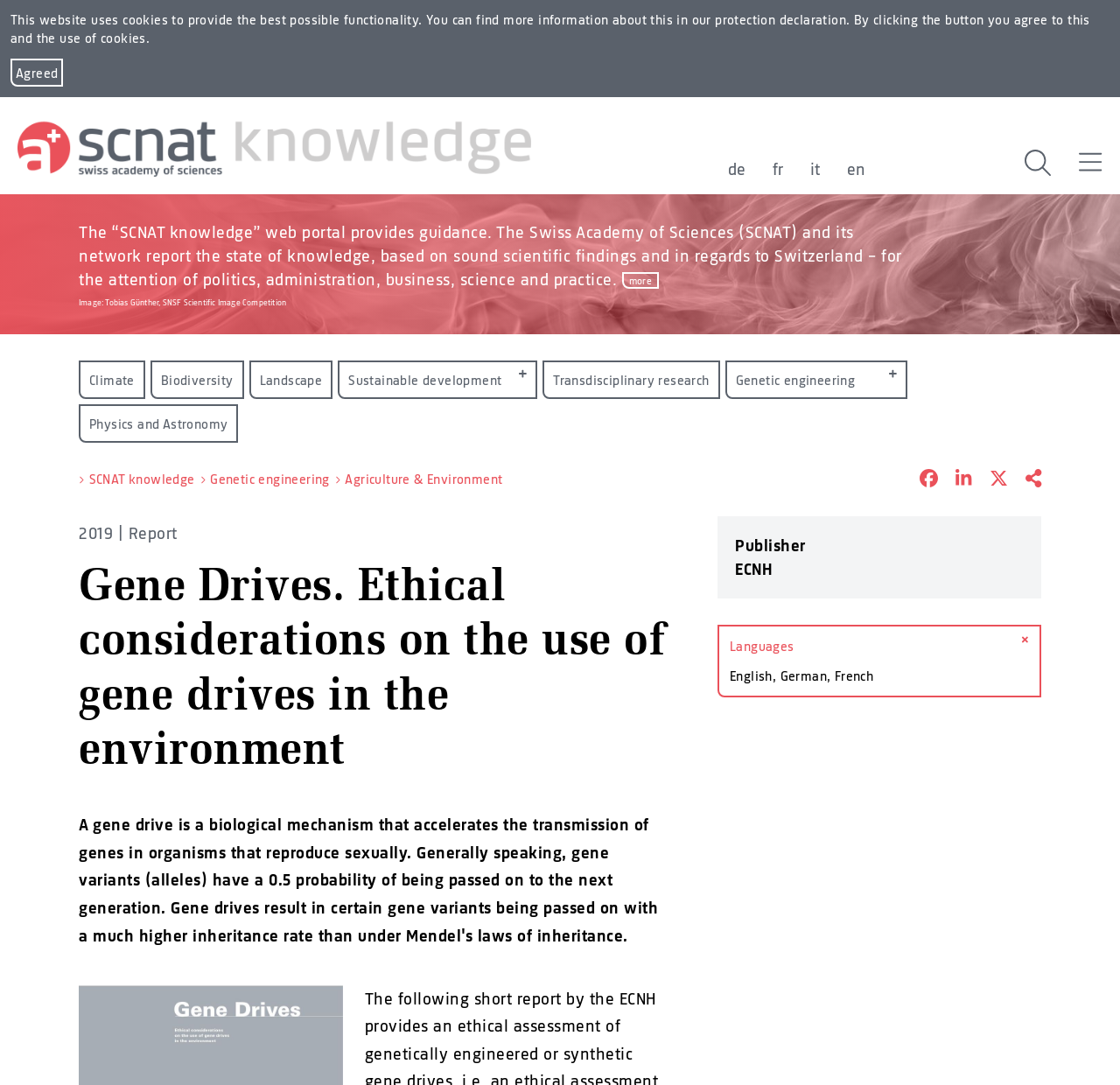Please determine the bounding box coordinates of the section I need to click to accomplish this instruction: "Click the 'Agreed' button".

[0.009, 0.054, 0.057, 0.08]